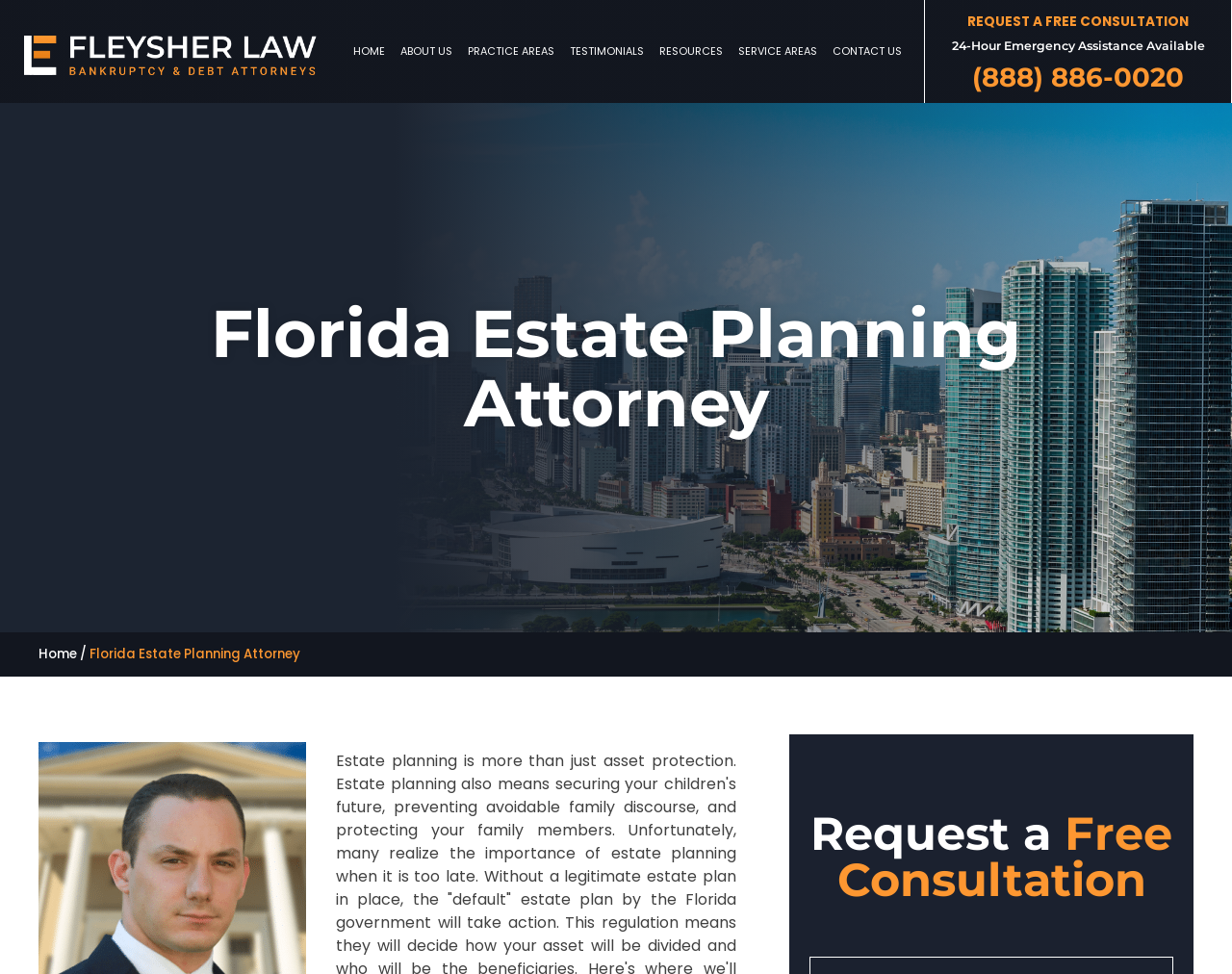What is the name of the law office? From the image, respond with a single word or brief phrase.

The Law Office of Emil Fleysher